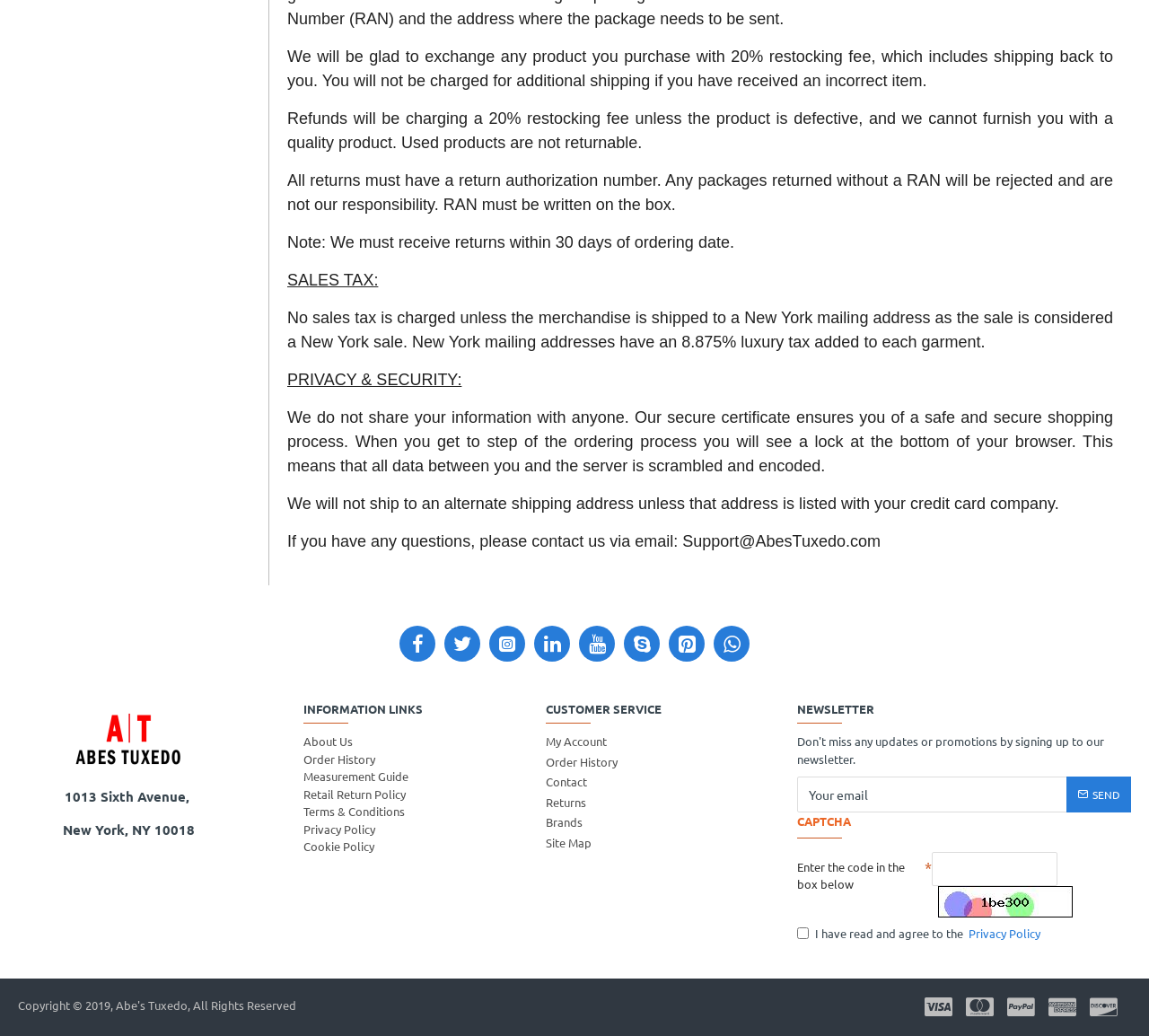Reply to the question with a brief word or phrase: What is the restocking fee for returns?

20%